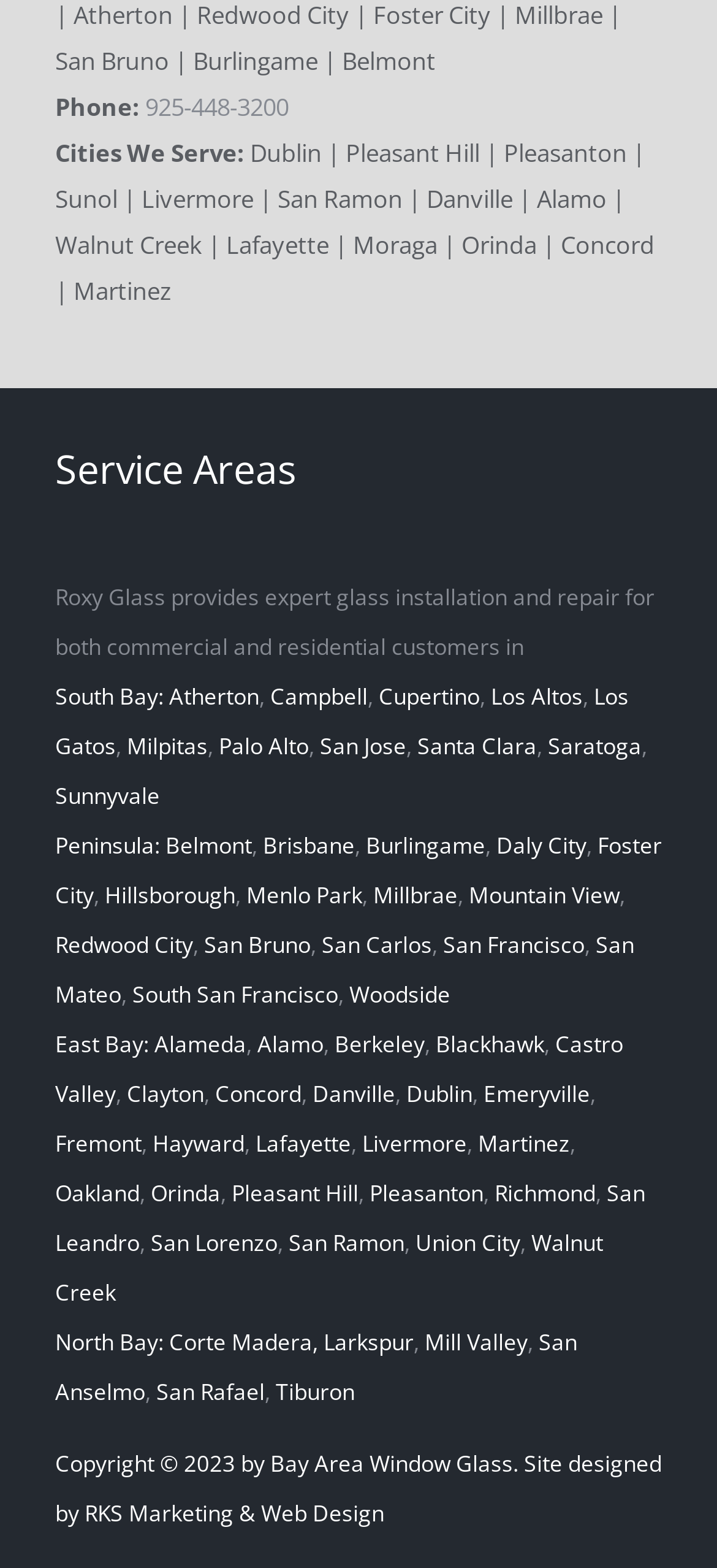What is the first city listed under the 'Peninsula' section?
Using the visual information, reply with a single word or short phrase.

Belmont